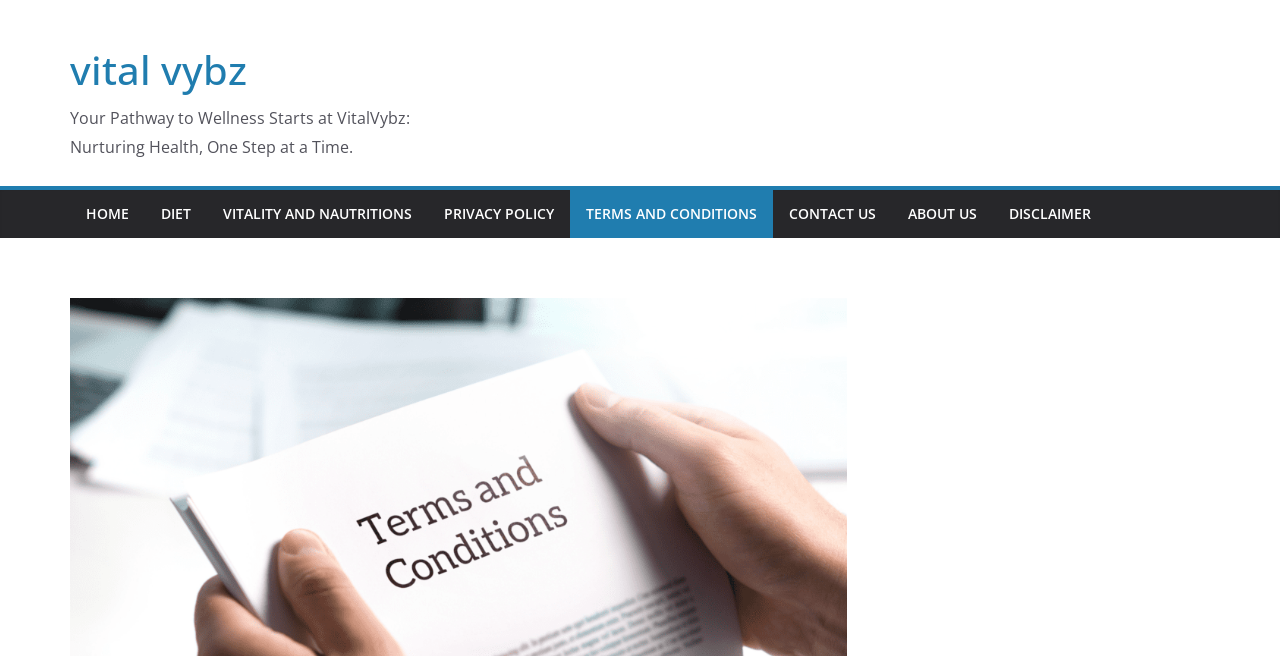Bounding box coordinates should be in the format (top-left x, top-left y, bottom-right x, bottom-right y) and all values should be floating point numbers between 0 and 1. Determine the bounding box coordinate for the UI element described as: Vitality and nautritions

[0.174, 0.304, 0.322, 0.347]